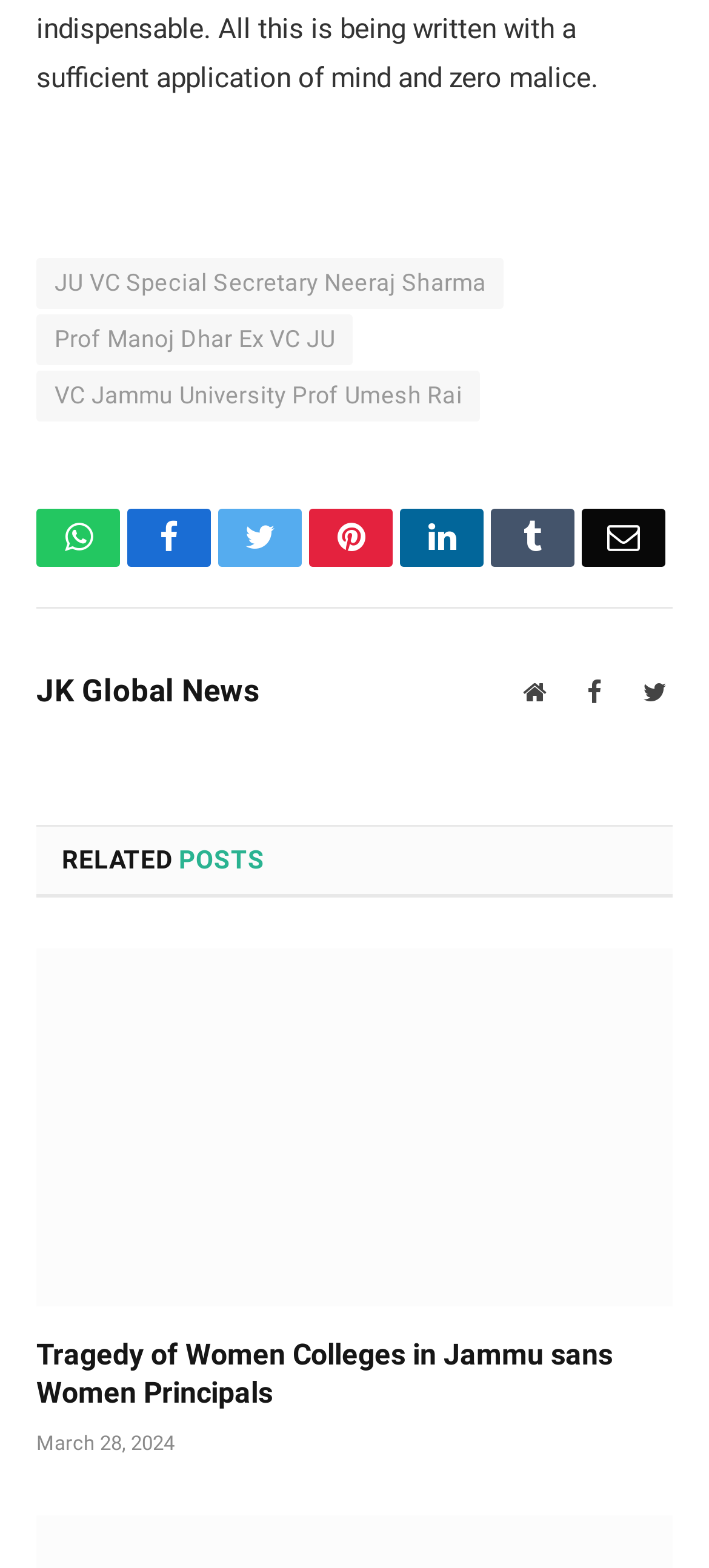Please determine the bounding box coordinates of the element to click on in order to accomplish the following task: "Visit the JK Global News website". Ensure the coordinates are four float numbers ranging from 0 to 1, i.e., [left, top, right, bottom].

[0.051, 0.429, 0.367, 0.457]